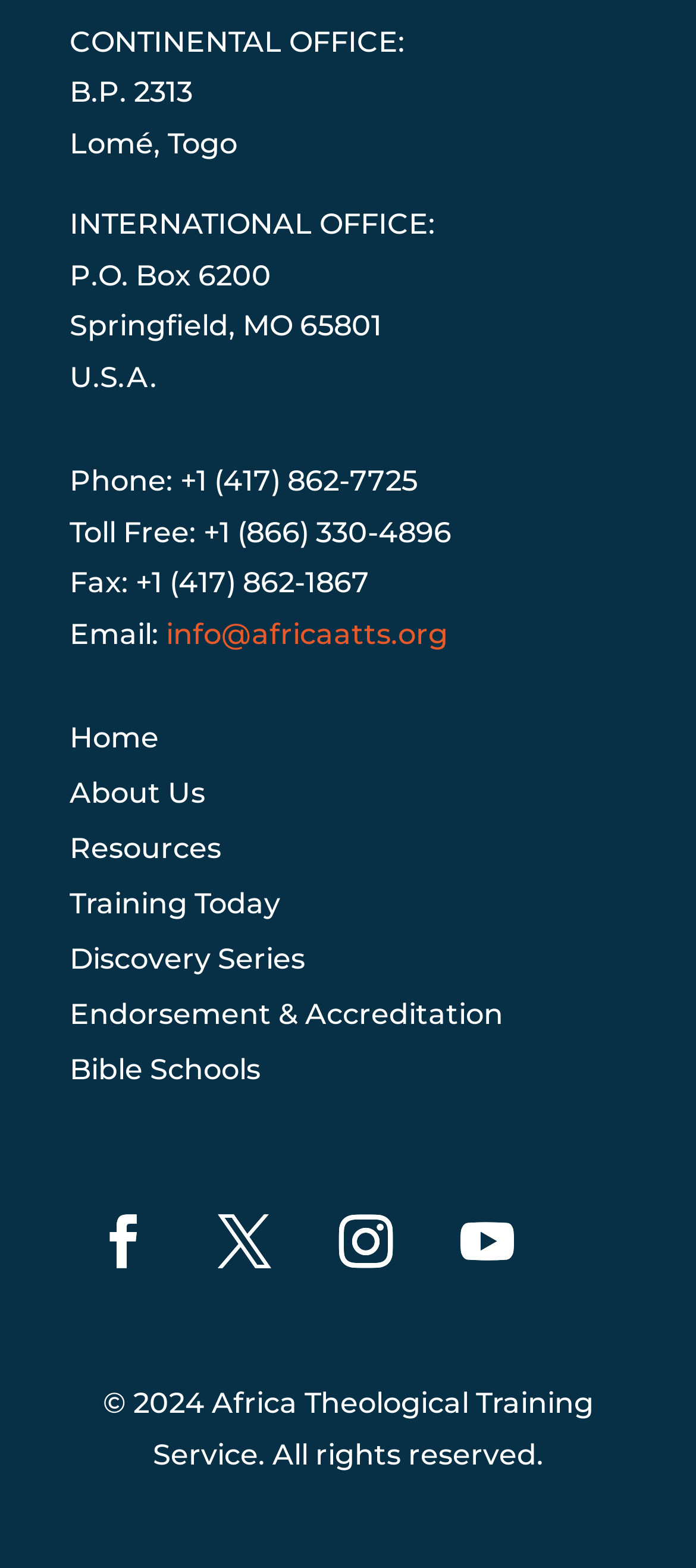Please find the bounding box for the UI component described as follows: "Home".

[0.1, 0.46, 0.228, 0.481]